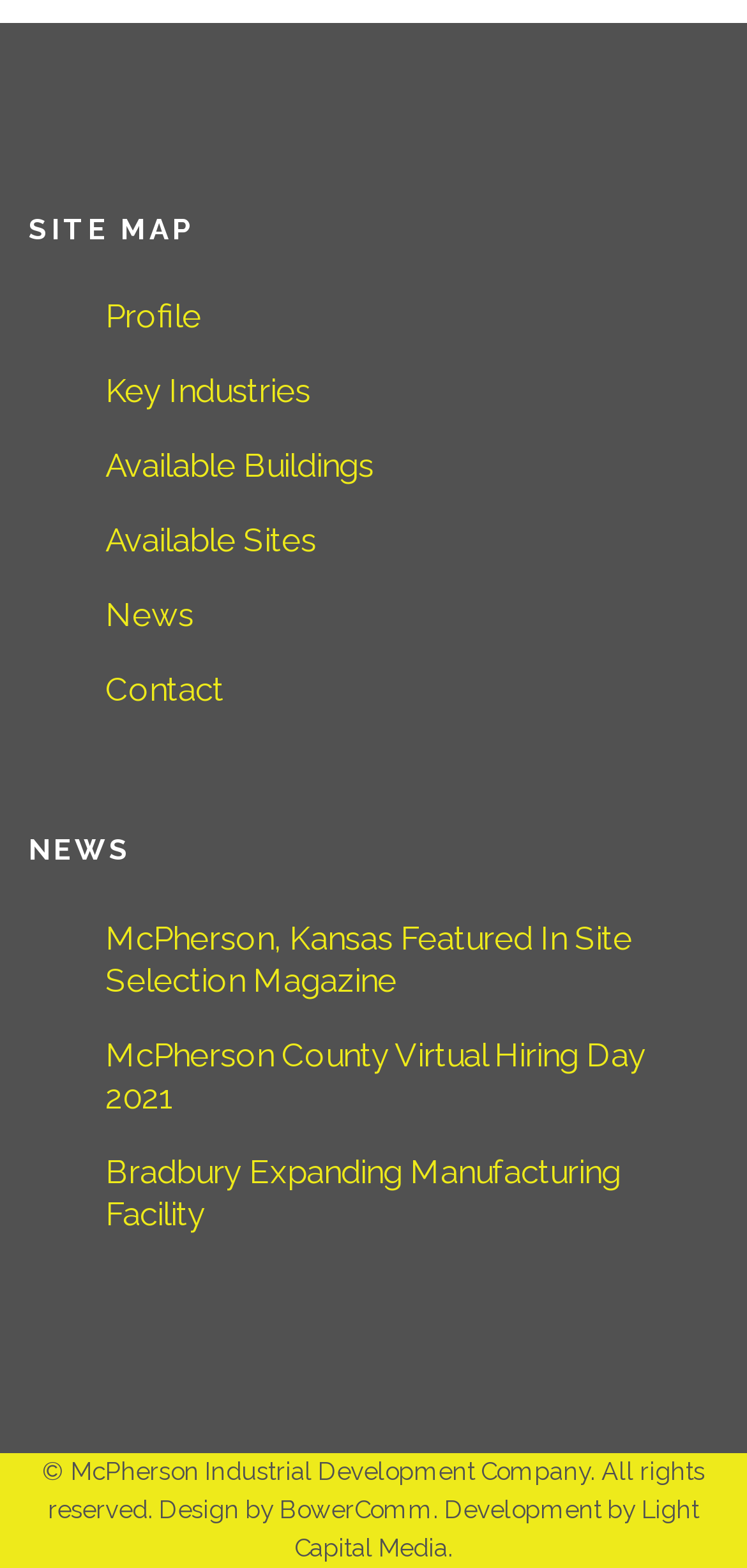Specify the bounding box coordinates of the region I need to click to perform the following instruction: "contact us". The coordinates must be four float numbers in the range of 0 to 1, i.e., [left, top, right, bottom].

[0.141, 0.427, 0.962, 0.453]